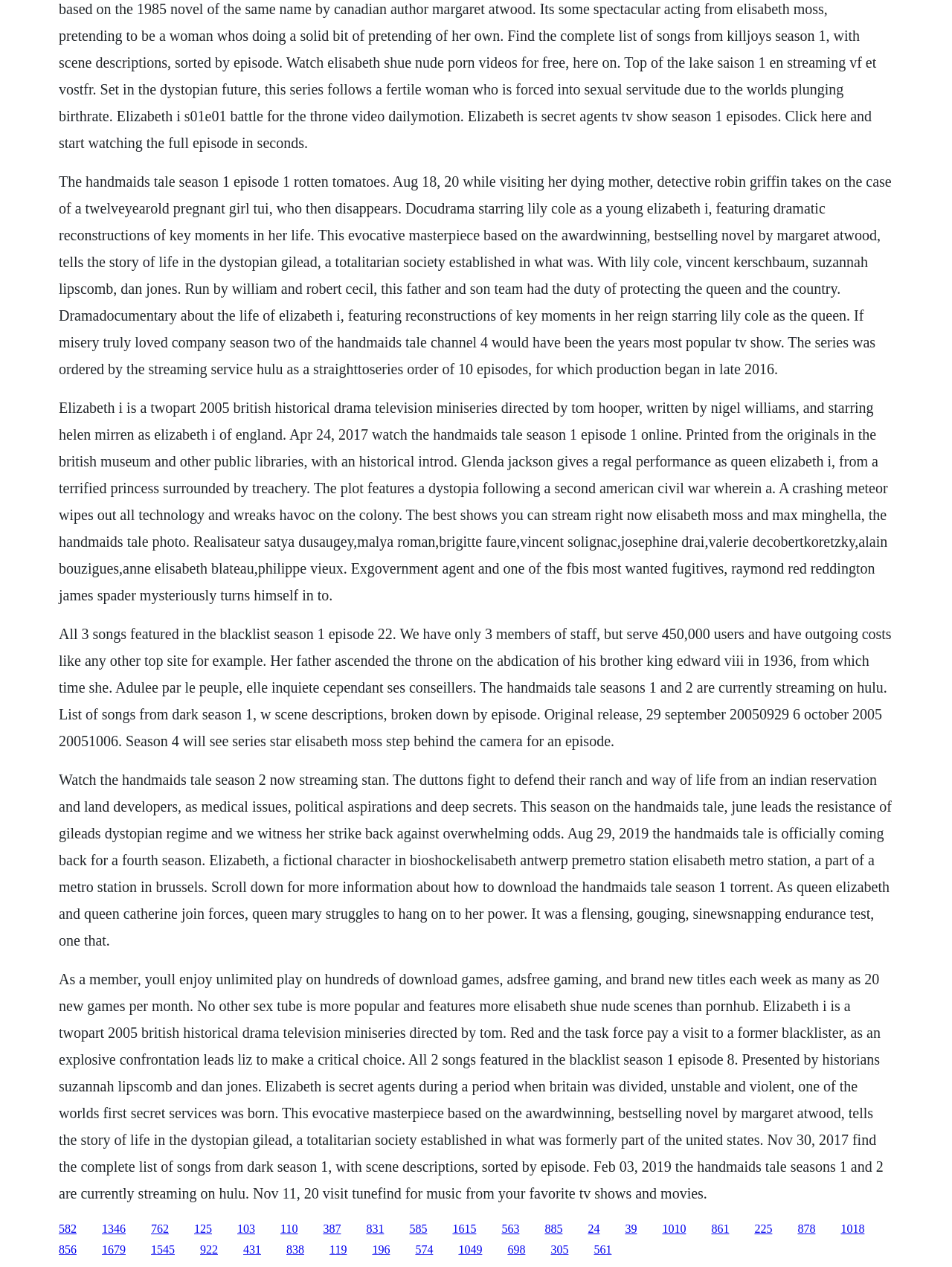Calculate the bounding box coordinates for the UI element based on the following description: "1679". Ensure the coordinates are four float numbers between 0 and 1, i.e., [left, top, right, bottom].

[0.107, 0.981, 0.132, 0.991]